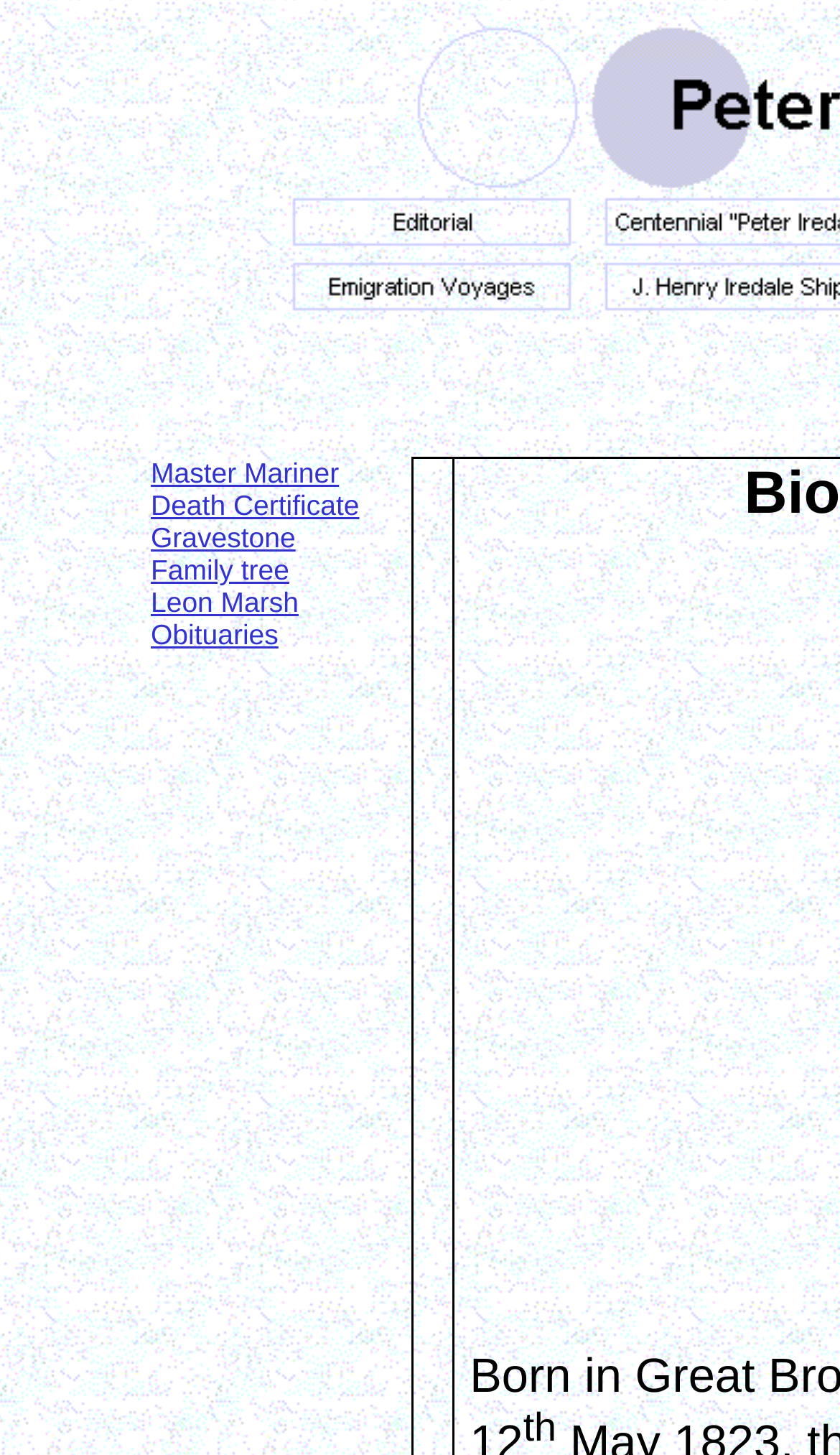What is the text of the first link?
Based on the image, give a concise answer in the form of a single word or short phrase.

Editorial